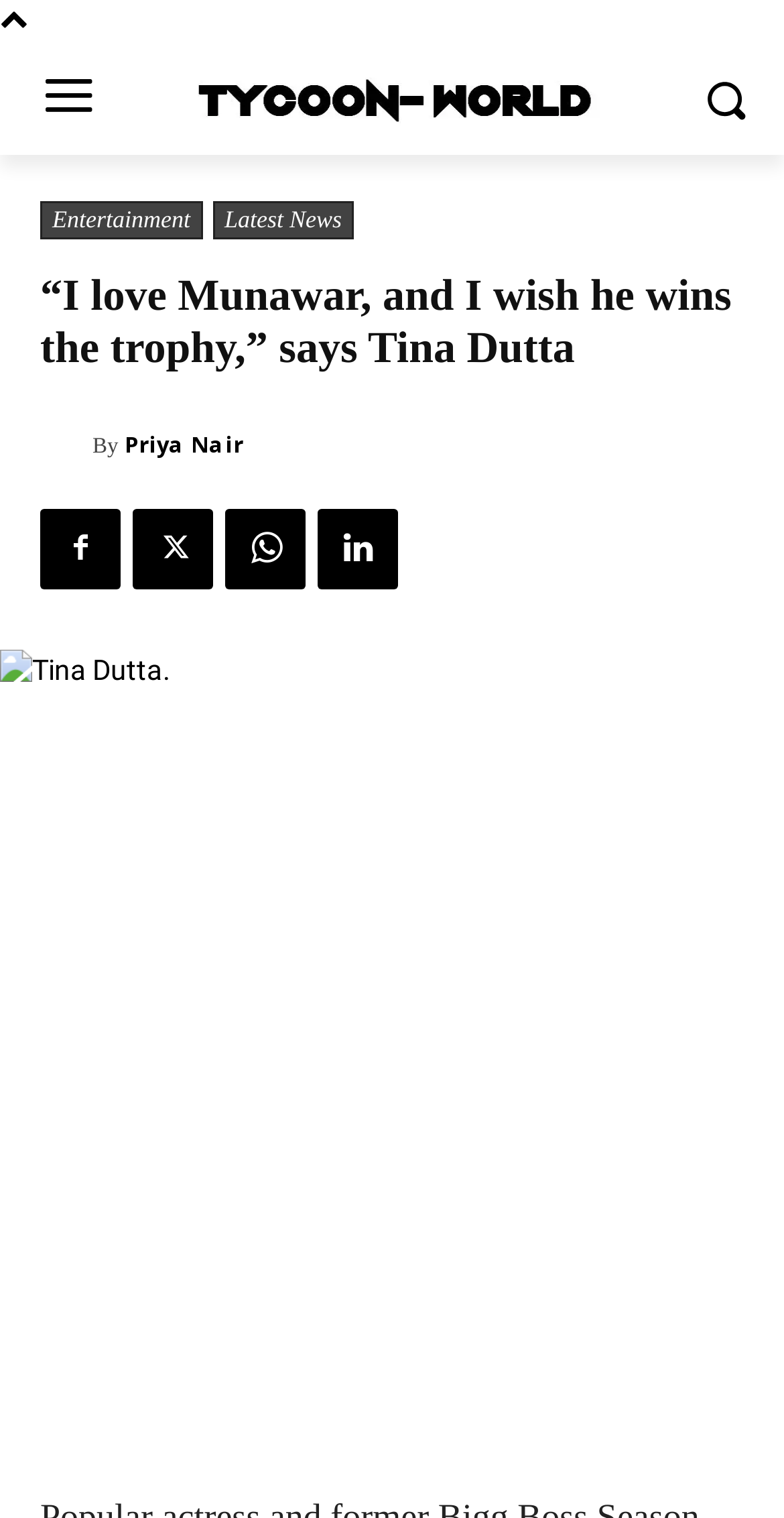Please mark the bounding box coordinates of the area that should be clicked to carry out the instruction: "View September 2018".

None